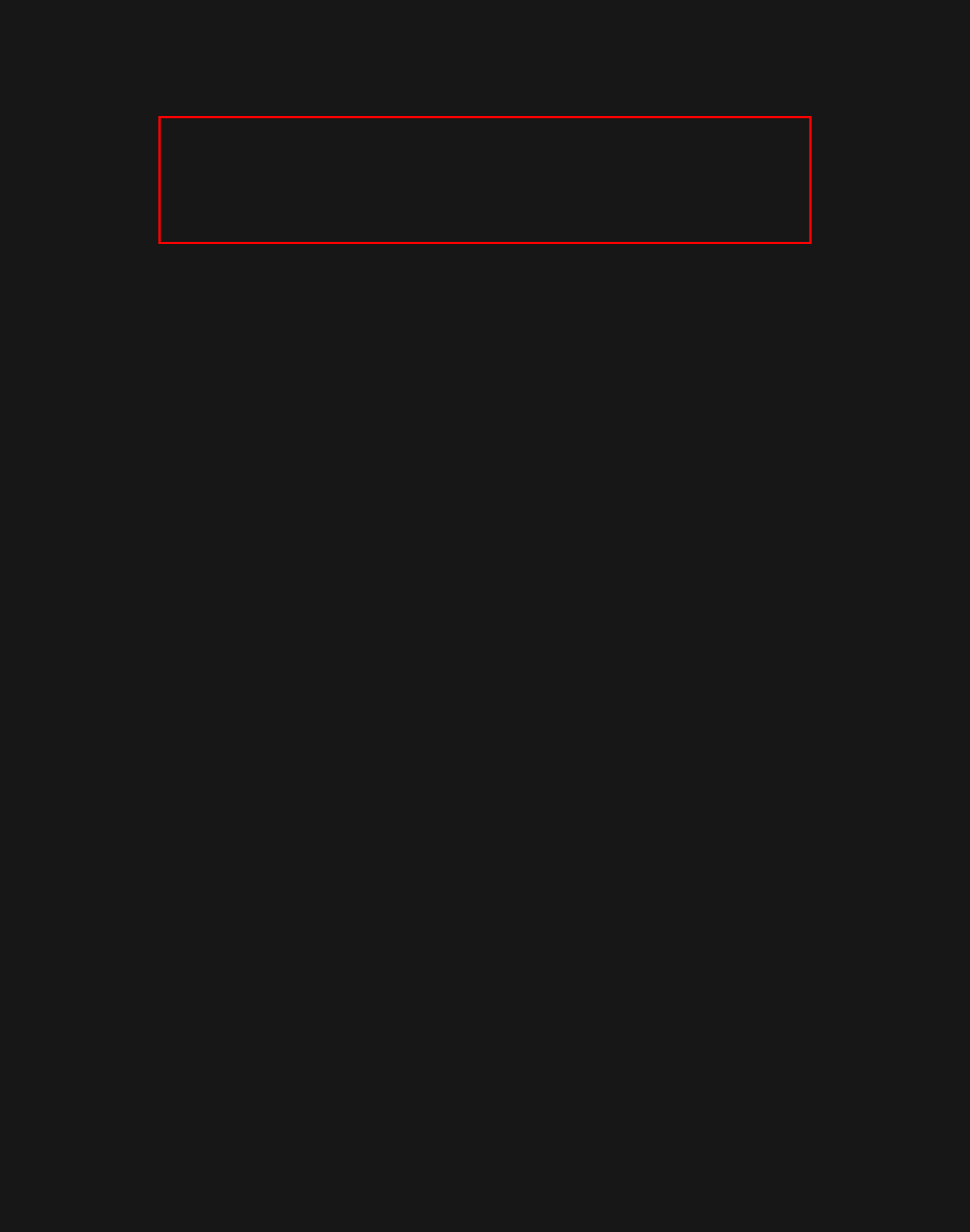From the given screenshot of a webpage, identify the red bounding box and extract the text content within it.

Natasha Patel went on to describe the future EV ‘bundle’ and how the EV landscape is shifting. She explained, “We are beginning to see some strong momentum building towards wider electric vehicle adoption. As this traction continues, there are a number of factors in the EV bundle that will need to be considered – for instance, how we consume energy and how we keep personal and business customer requirements central to EV proposition development.”